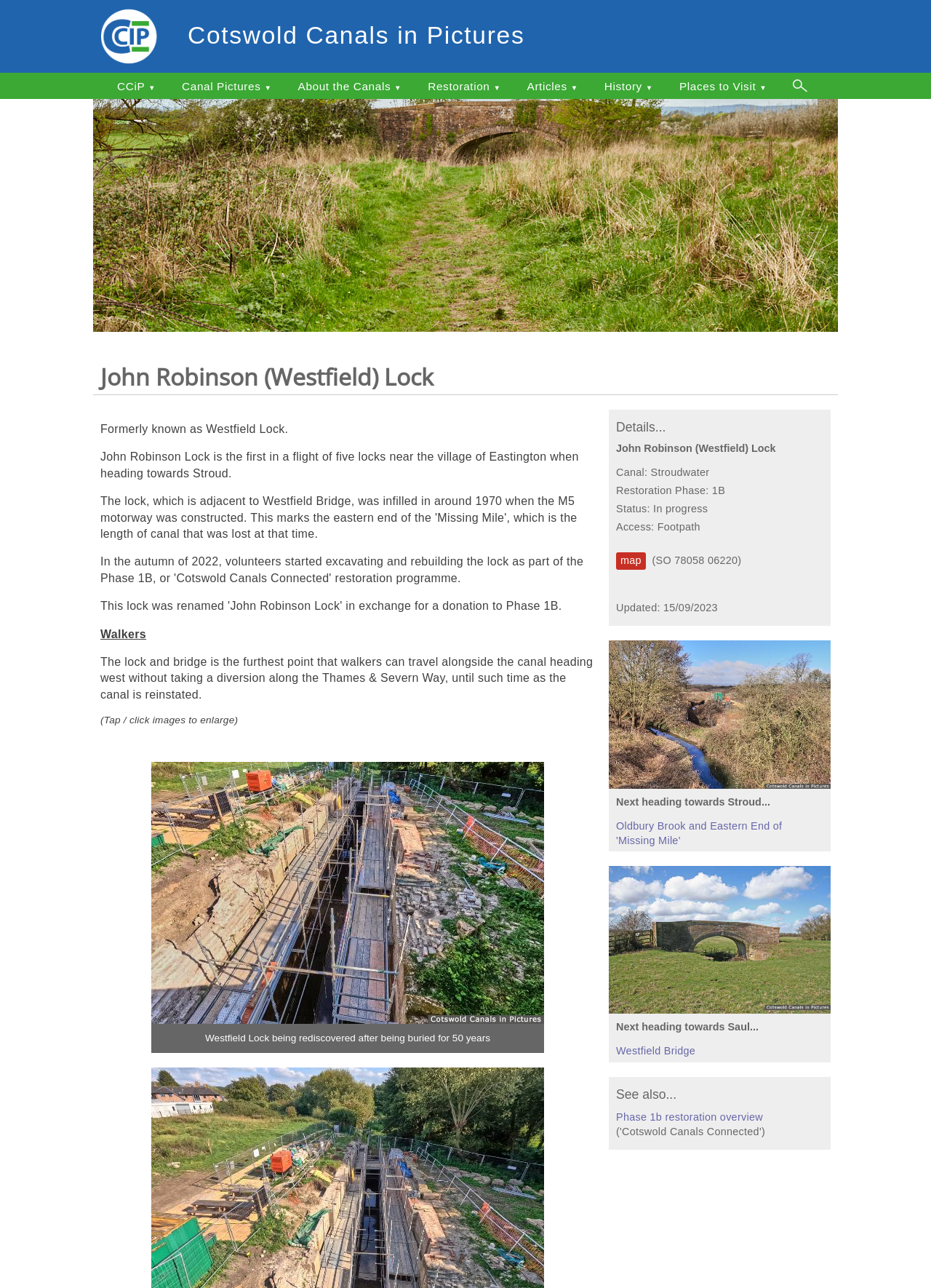Please identify the bounding box coordinates of the element I should click to complete this instruction: 'Read about Phase 1b restoration overview'. The coordinates should be given as four float numbers between 0 and 1, like this: [left, top, right, bottom].

[0.662, 0.862, 0.819, 0.871]